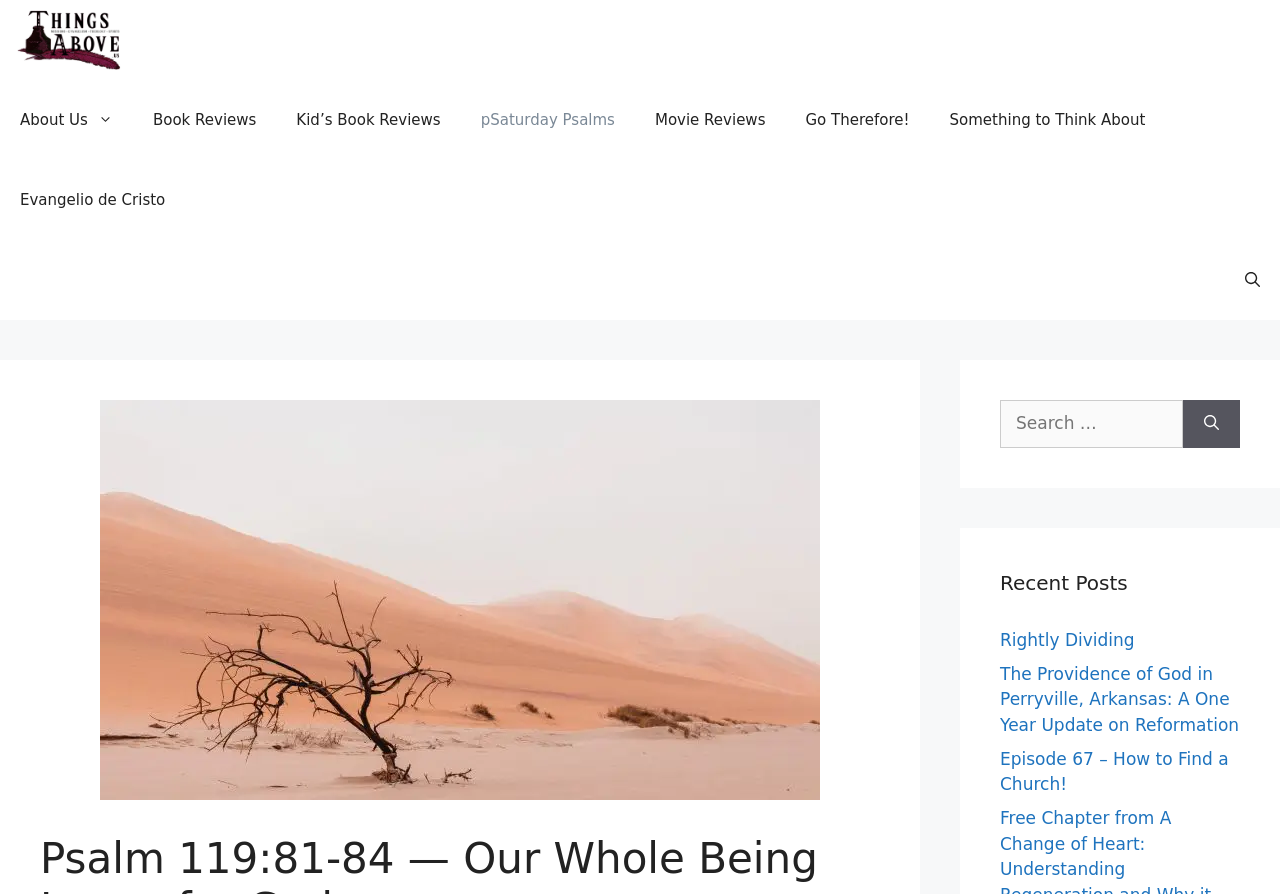Please specify the bounding box coordinates of the clickable region necessary for completing the following instruction: "open search". The coordinates must consist of four float numbers between 0 and 1, i.e., [left, top, right, bottom].

[0.957, 0.268, 1.0, 0.358]